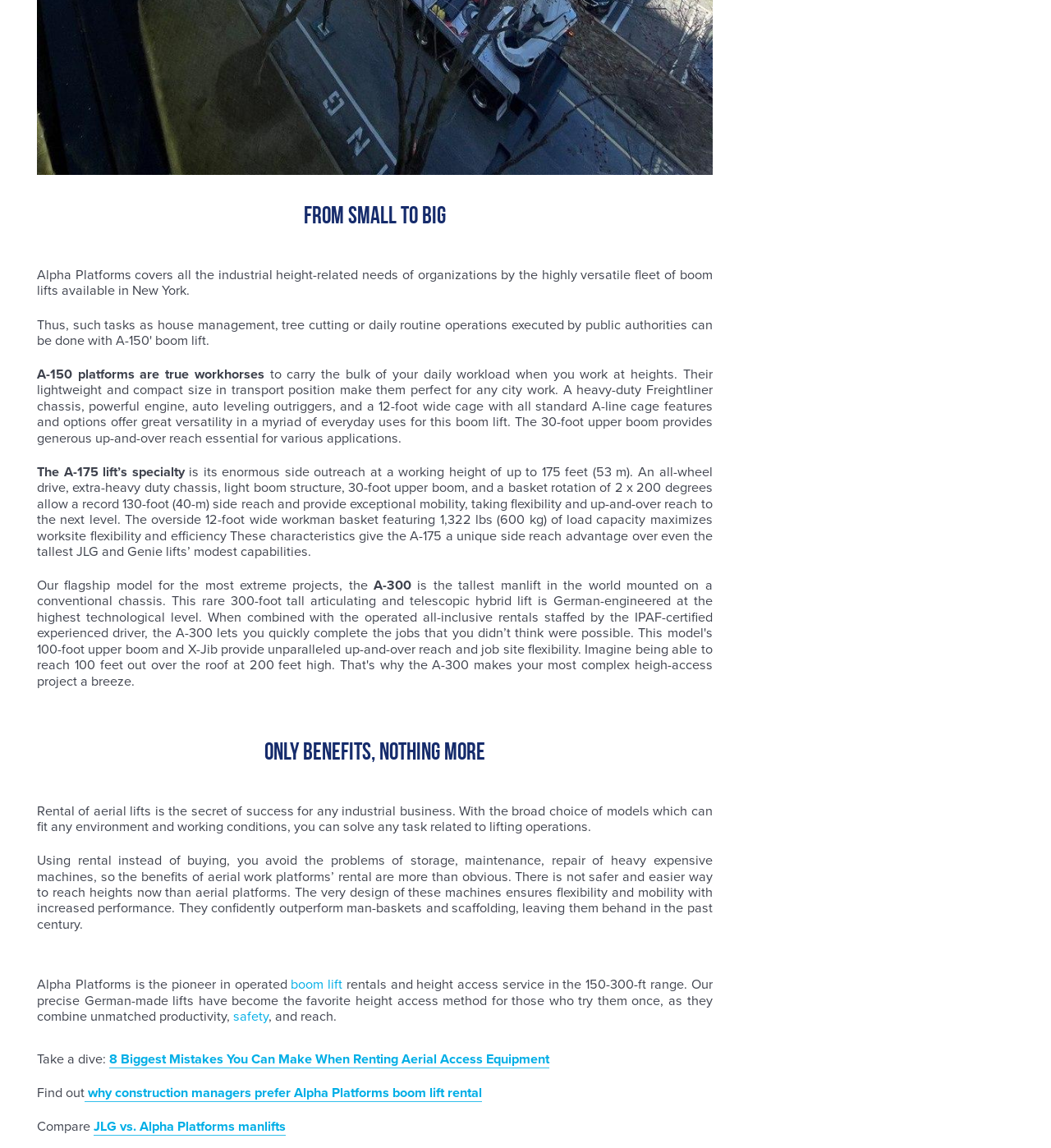Please provide a comprehensive response to the question below by analyzing the image: 
What is the benefit of renting aerial lifts instead of buying?

According to the webpage, one of the benefits of renting aerial lifts instead of buying is that it avoids the problems of storage, maintenance, and repair of heavy and expensive machines, which is mentioned in the section 'ONLY BENEFITS, NOTHING MORE'.